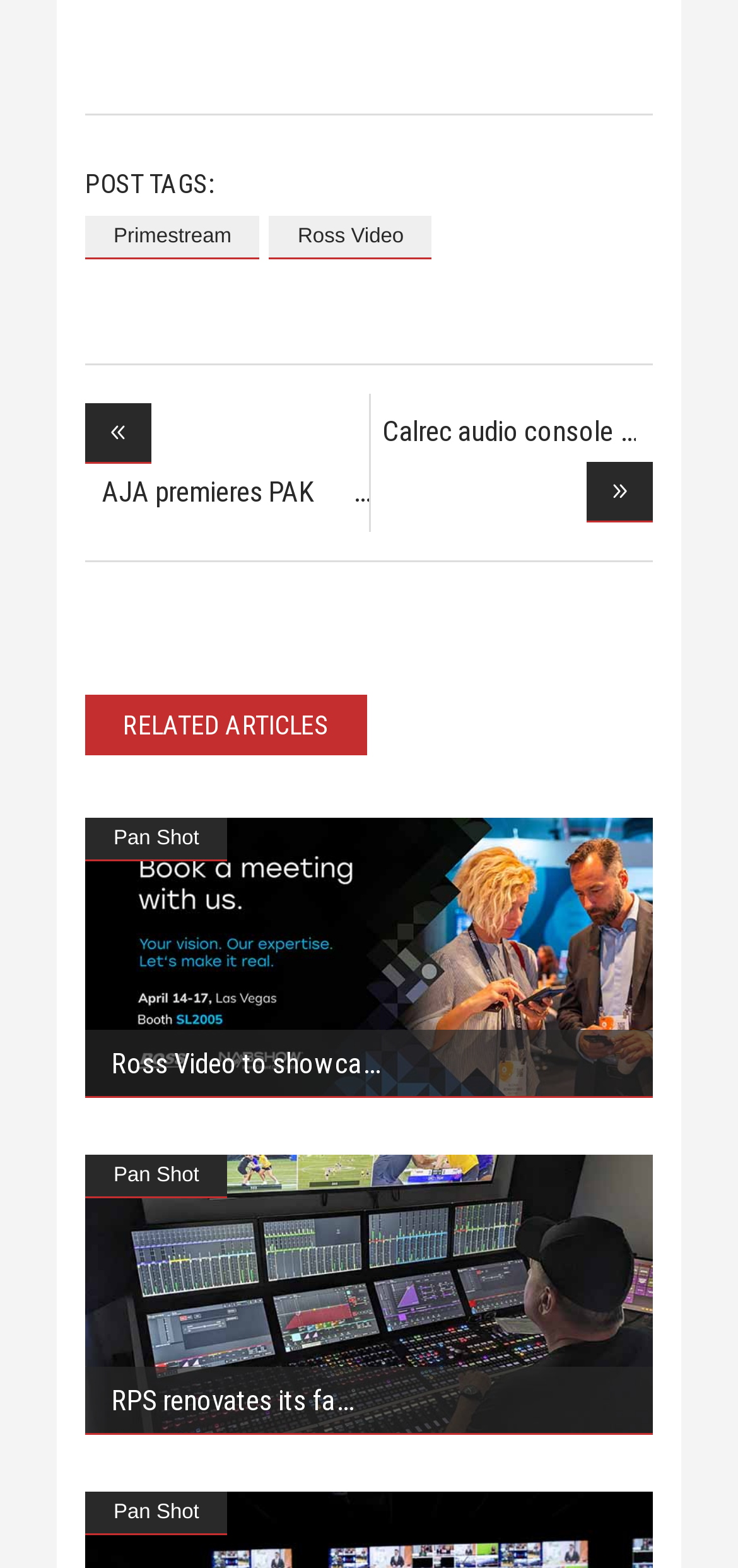Locate the bounding box coordinates of the element's region that should be clicked to carry out the following instruction: "Read AJA premieres PAK Do...". The coordinates need to be four float numbers between 0 and 1, i.e., [left, top, right, bottom].

[0.138, 0.296, 0.5, 0.334]